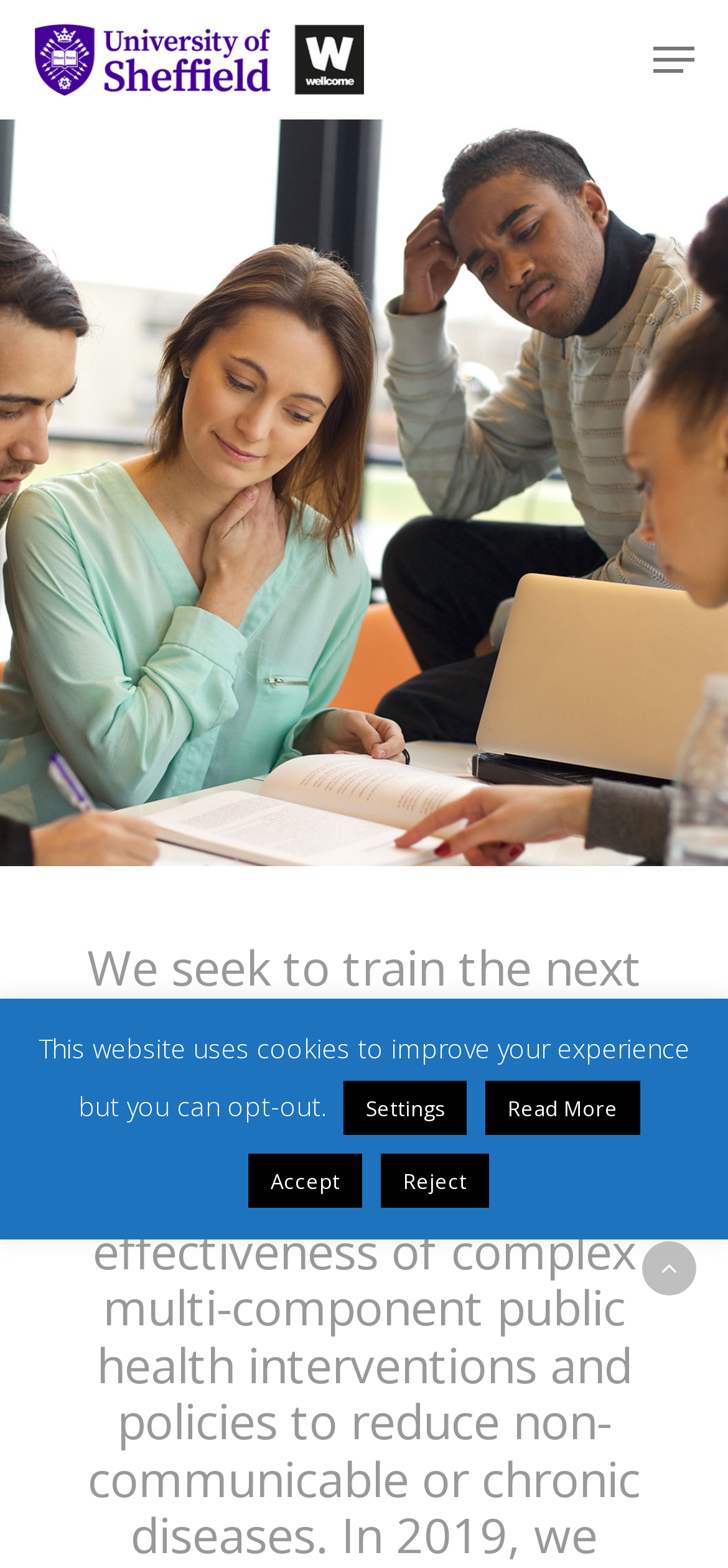Locate the bounding box coordinates of the area where you should click to accomplish the instruction: "go to home page".

[0.63, 0.101, 0.787, 0.136]